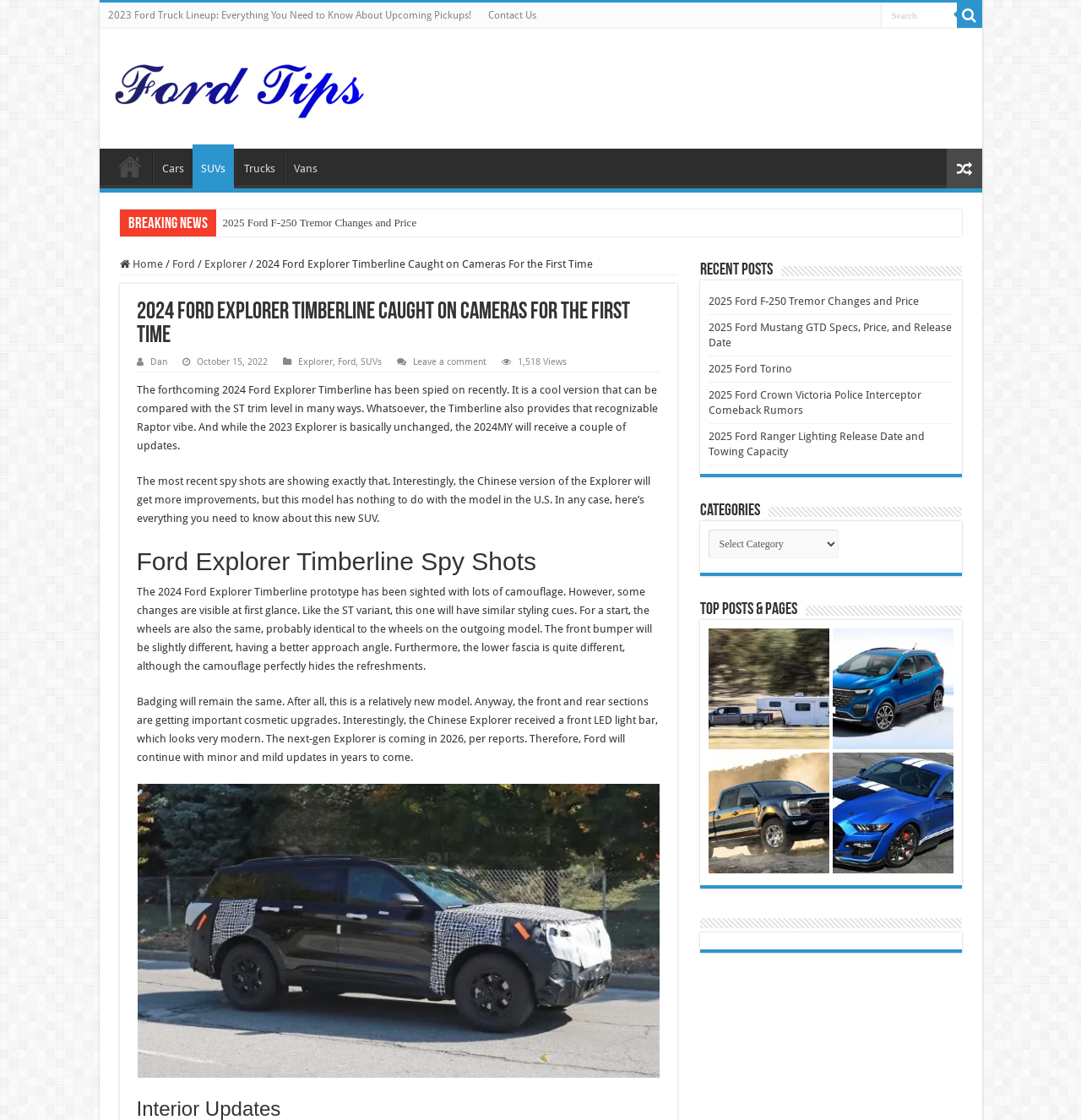Given the description: "title="Ford Tips"", determine the bounding box coordinates of the UI element. The coordinates should be formatted as four float numbers between 0 and 1, [left, top, right, bottom].

[0.104, 0.058, 0.338, 0.094]